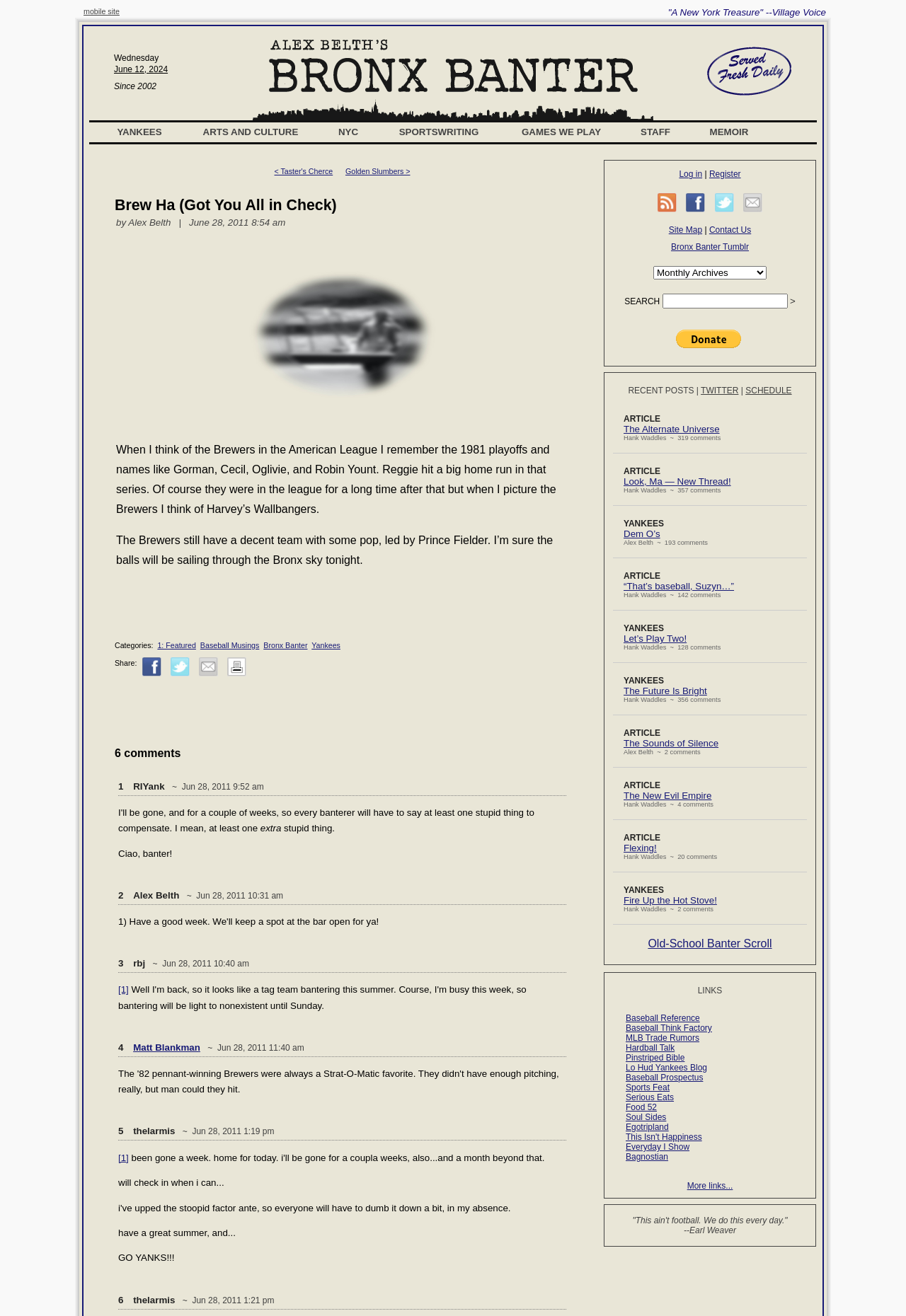Examine the image and give a thorough answer to the following question:
What is the name of the author of the article?

The author's name can be found in the text 'by Alex Belth' which is located below the title of the article.